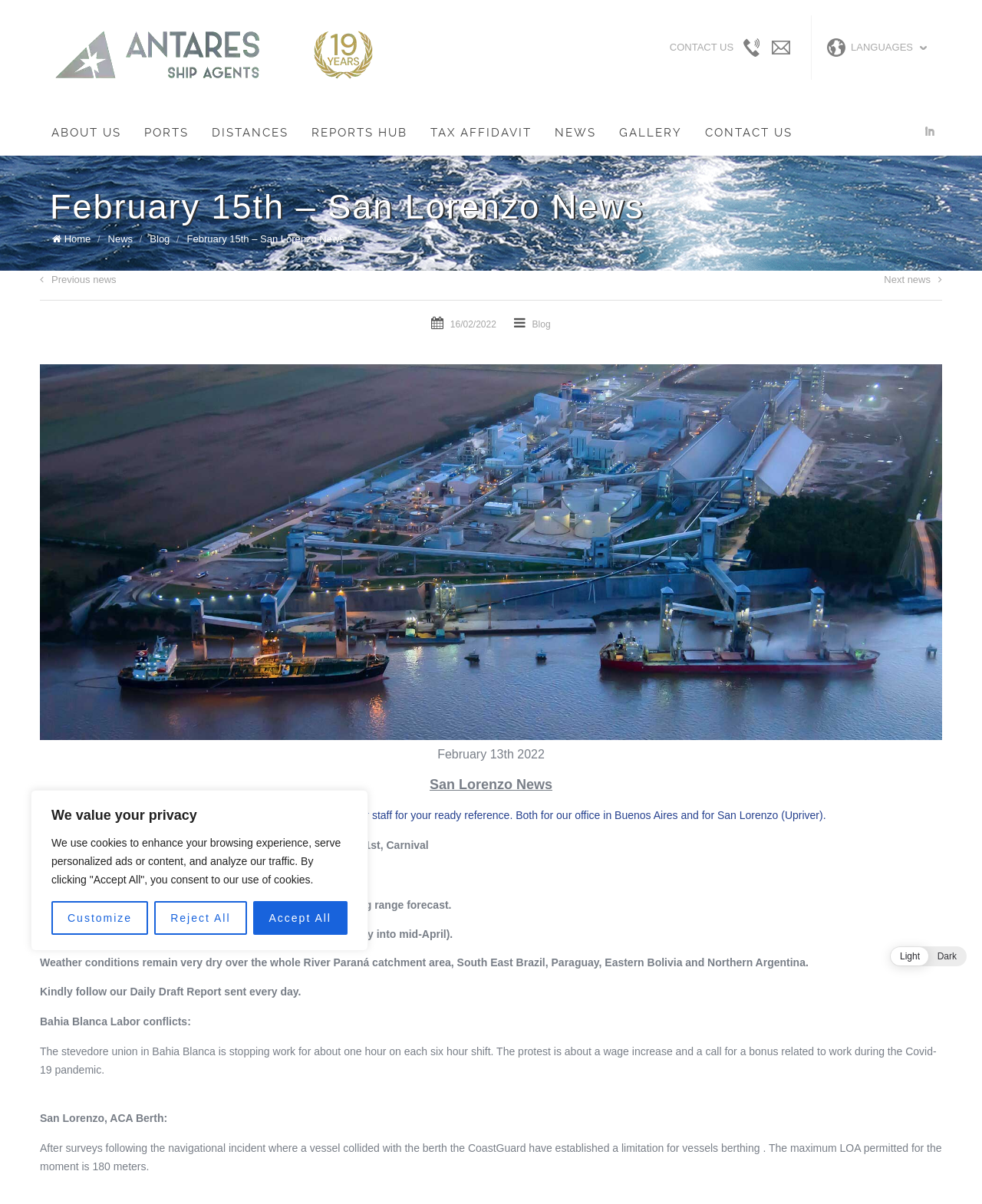Utilize the details in the image to give a detailed response to the question: What is the limitation for vessels berthing at San Lorenzo ACA Berth?

I found the limitation for vessels berthing at San Lorenzo ACA Berth by reading the static text element with the content 'The maximum LOA permitted for the moment is 180 meters.' which is located at the bottom of the webpage, describing the limitation for vessels berthing.